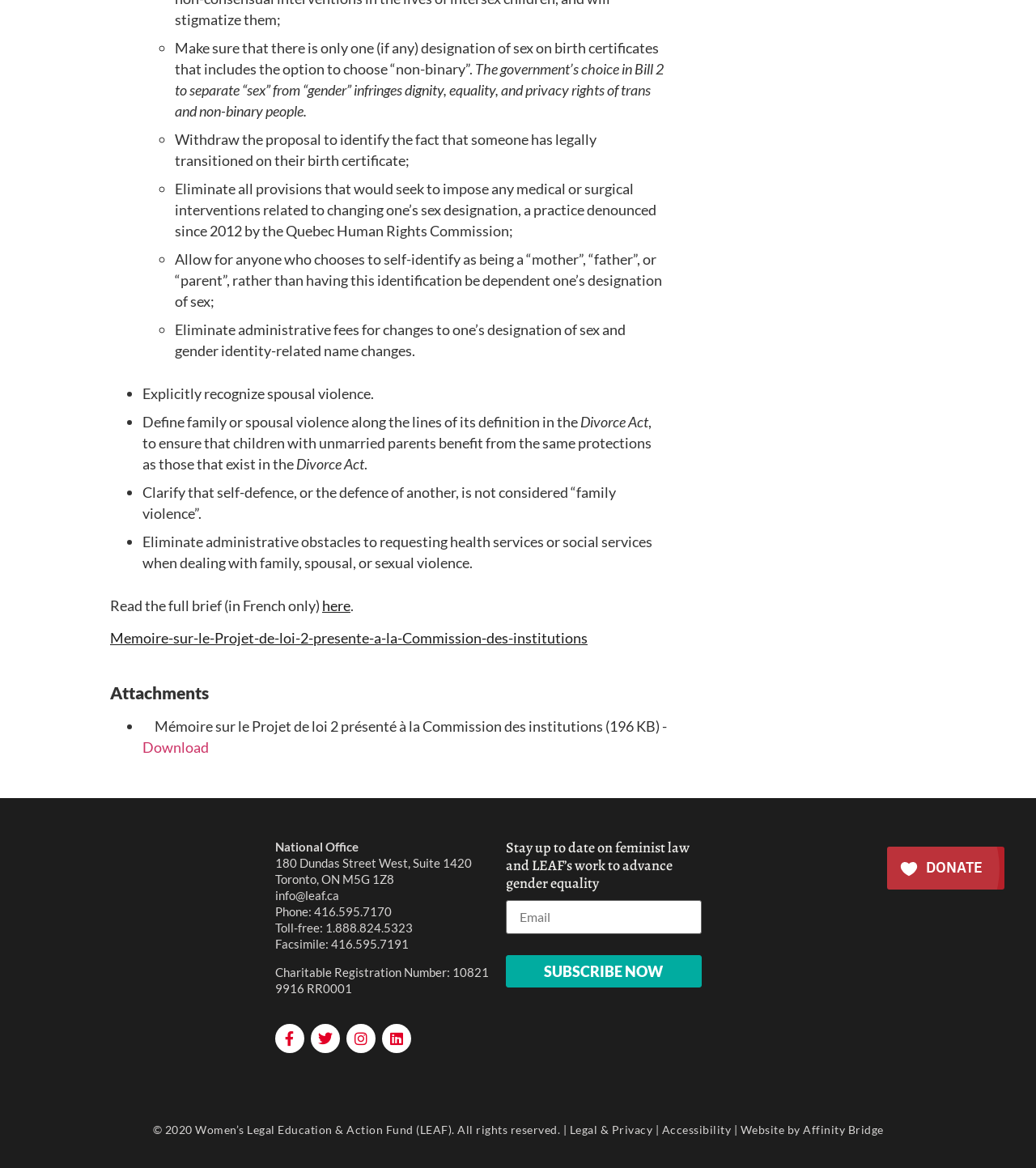What is the purpose of the 'Subscribe Now' button?
Look at the screenshot and respond with one word or a short phrase.

To stay updated on feminist law